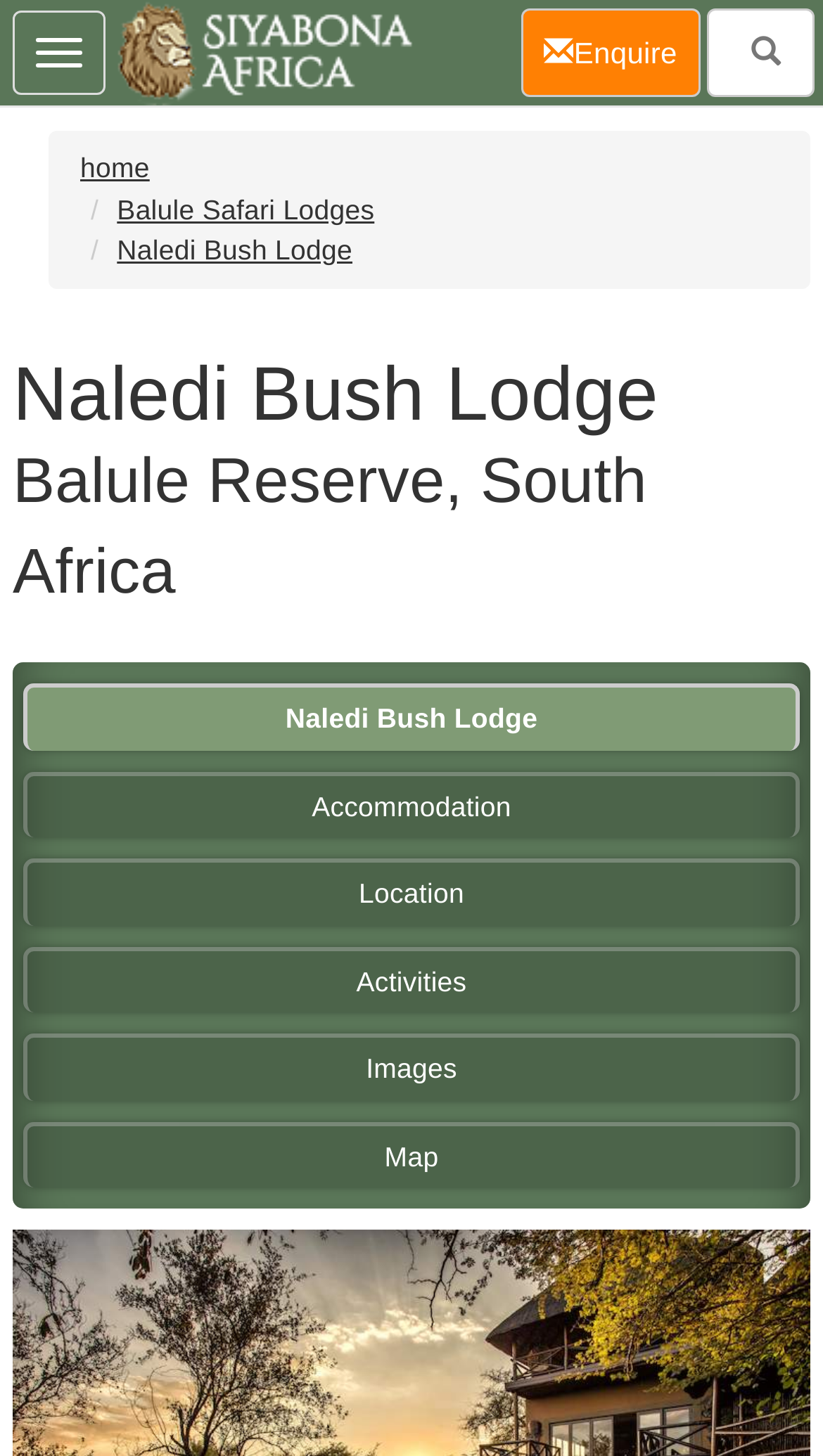What is the current page?
Give a single word or phrase as your answer by examining the image.

Enquire